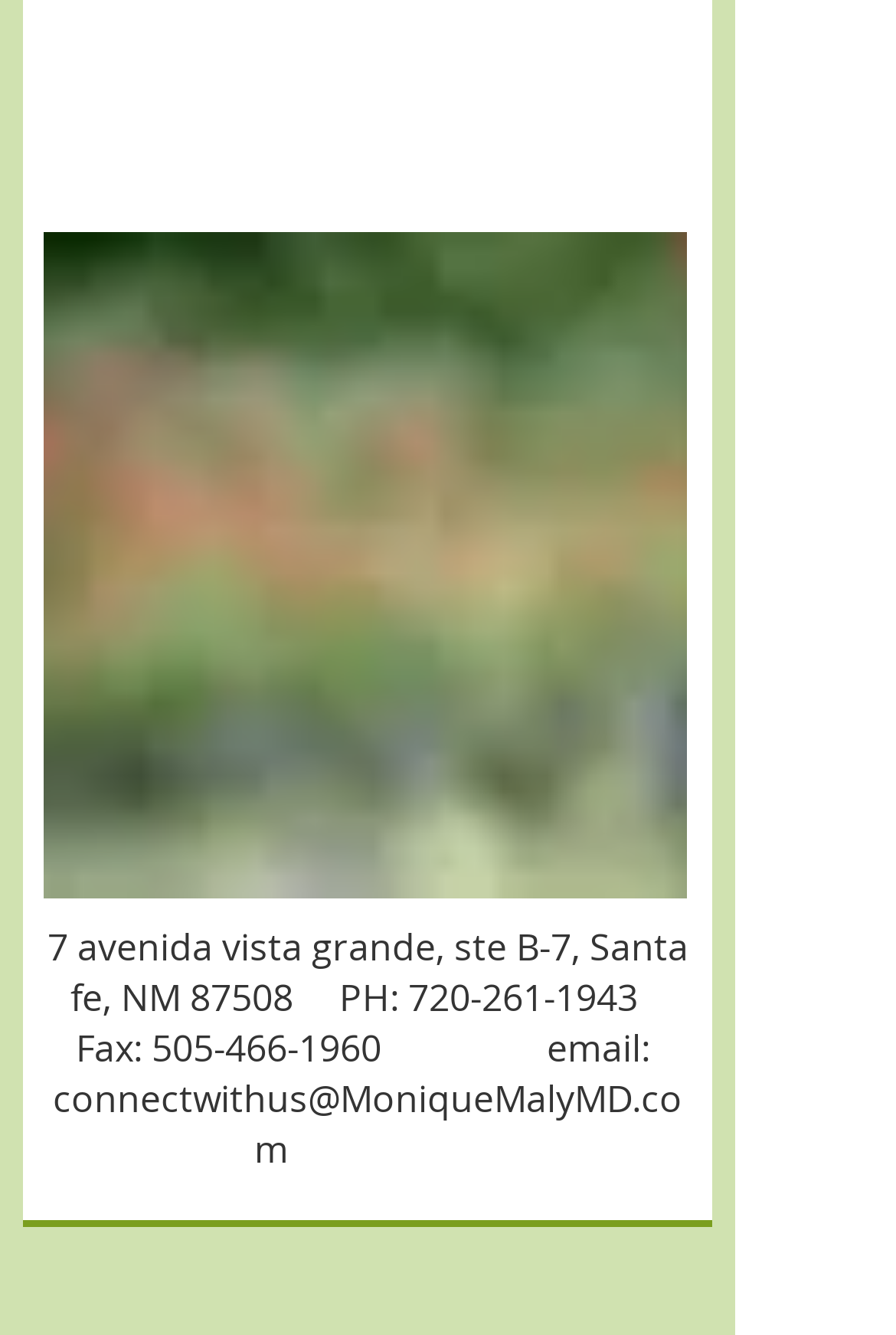What is the address of Monique Maly MD?
Using the image as a reference, answer the question with a short word or phrase.

7 avenida vista grande, ste B-7, Santa fe, NM 87508